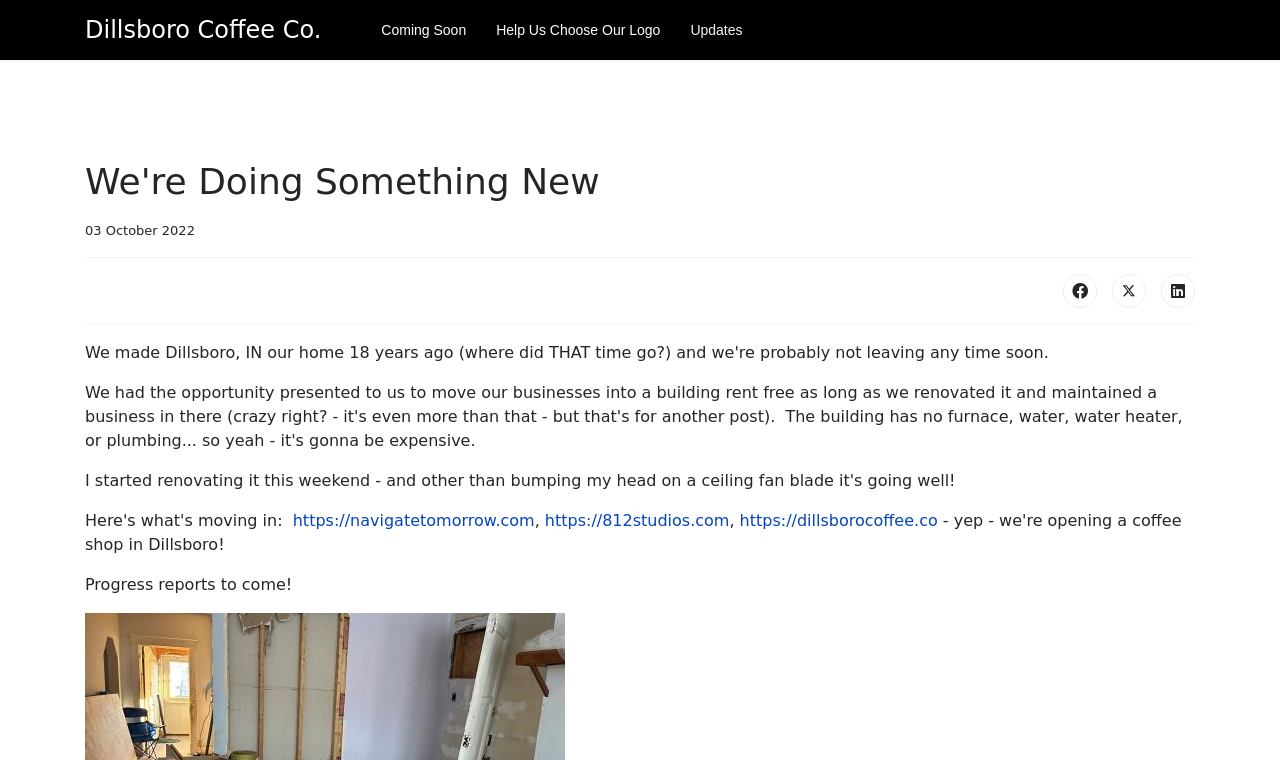Please answer the following question using a single word or phrase: 
What is the date of the published article?

03 October 2022